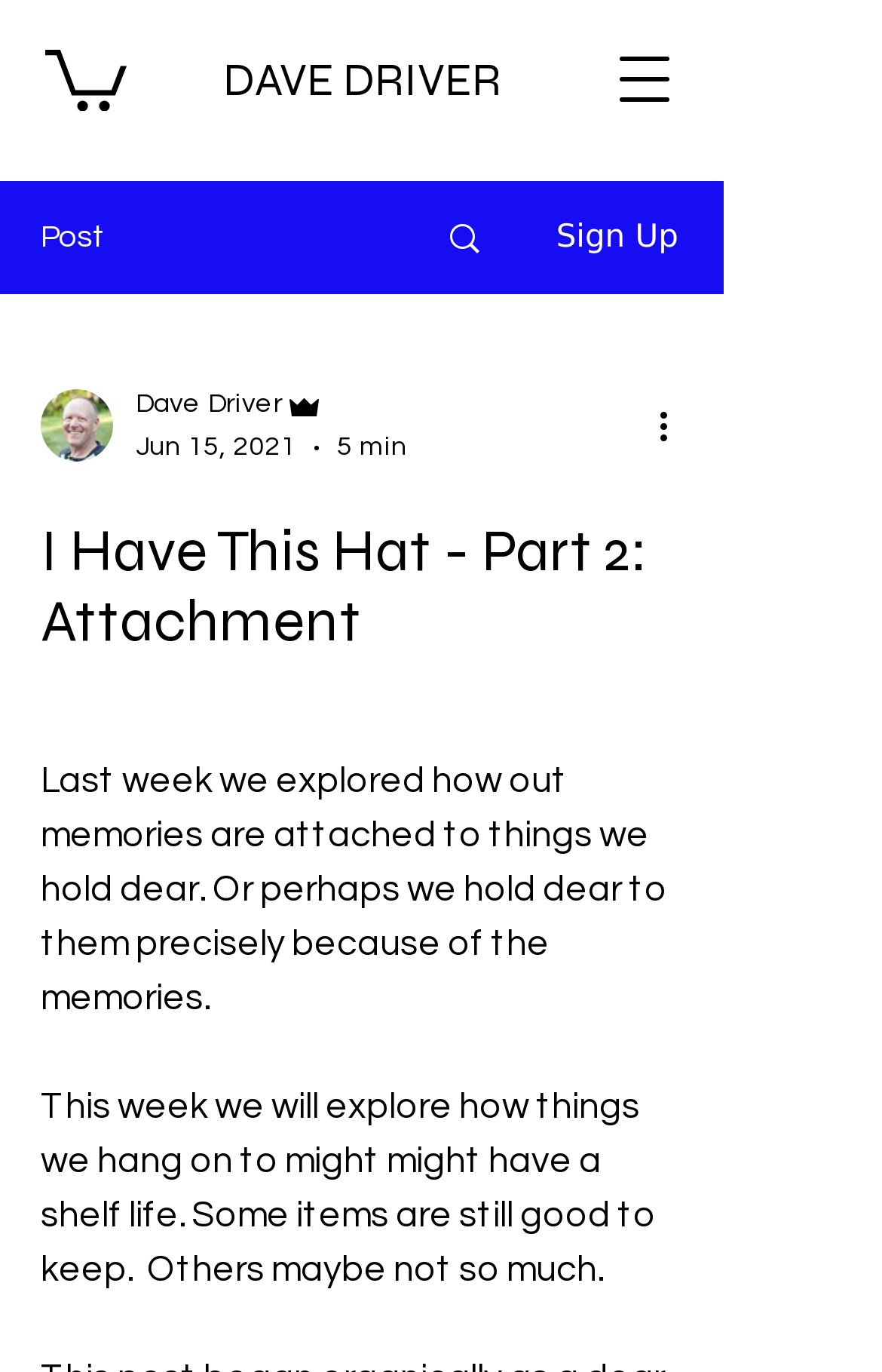What is the role of the author?
Based on the screenshot, provide your answer in one word or phrase.

Admin